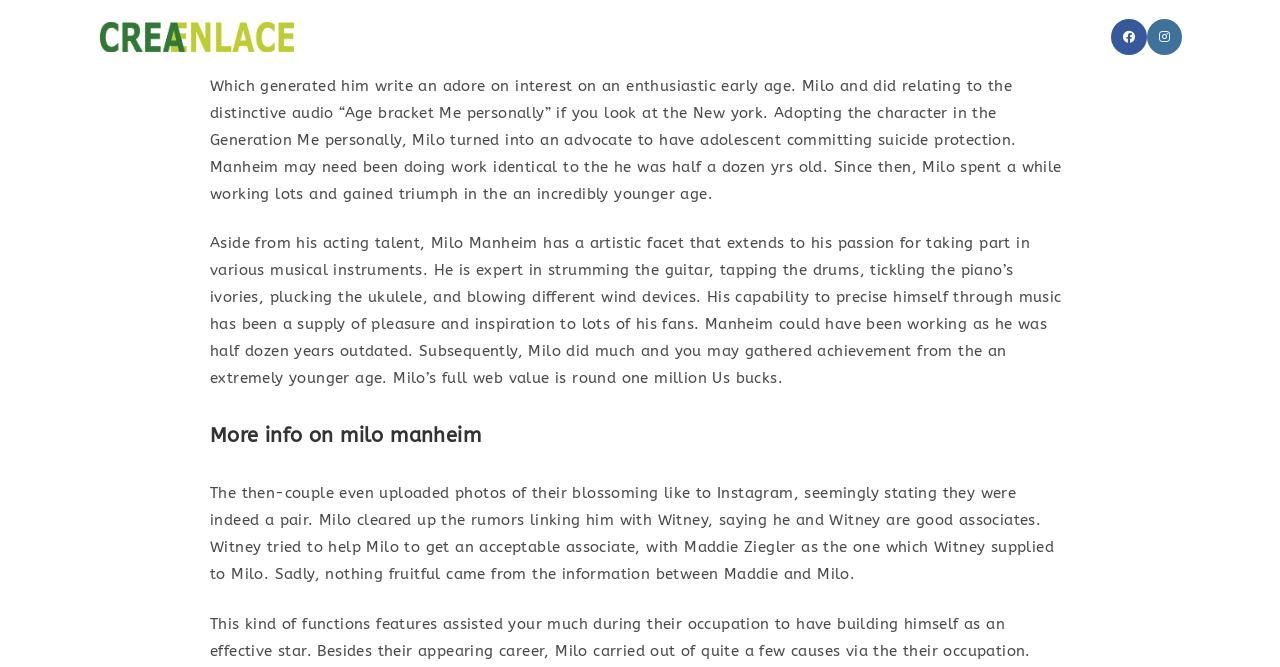Find the bounding box coordinates of the area that needs to be clicked in order to achieve the following instruction: "Click on the 'Facebook' social media link". The coordinates should be specified as four float numbers between 0 and 1, i.e., [left, top, right, bottom].

None